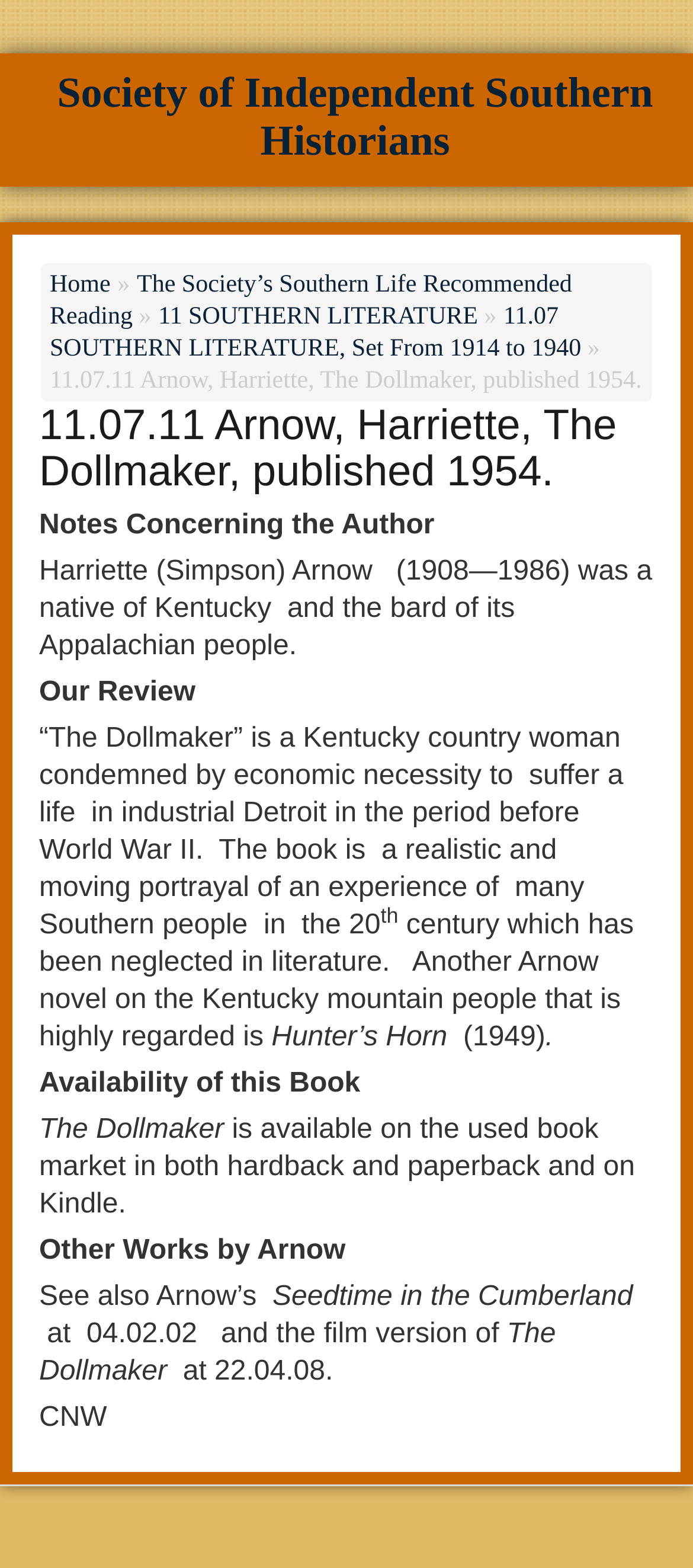Offer an in-depth caption of the entire webpage.

The webpage appears to be a book review or summary page, specifically focused on the novel "The Dollmaker" by Harriette Arnow, published in 1954. 

At the top of the page, there are several links, including "Society of Independent Southern Historians", "Home", and "The Society’s Southern Life Recommended Reading", which are positioned horizontally across the page. 

Below these links, there is a heading that displays the title of the book, "11.07.11 Arnow, Harriette, The Dollmaker, published 1954." 

Following the heading, there is a section titled "Notes Concerning the Author", which provides a brief biography of Harriette Arnow, describing her as a native of Kentucky and the bard of its Appalachian people. 

Next, there is a section titled "Our Review", which summarizes the book's plot, describing it as a realistic and moving portrayal of a Kentucky country woman's experience in industrial Detroit before World War II. 

The review also mentions that the book is a neglected portrayal of Southern people's experiences in the 20th century and recommends another Arnow novel, "Hunter's Horn", which is highly regarded. 

Further down the page, there is a section titled "Availability of this Book", which informs readers that "The Dollmaker" is available on the used book market in both hardback and paperback and on Kindle. 

Finally, there are sections titled "Other Works by Arnow" and "See also Arnow's", which provide additional information about the author's other works, including "Seedtime in the Cumberland" and a film version of "The Dollmaker".